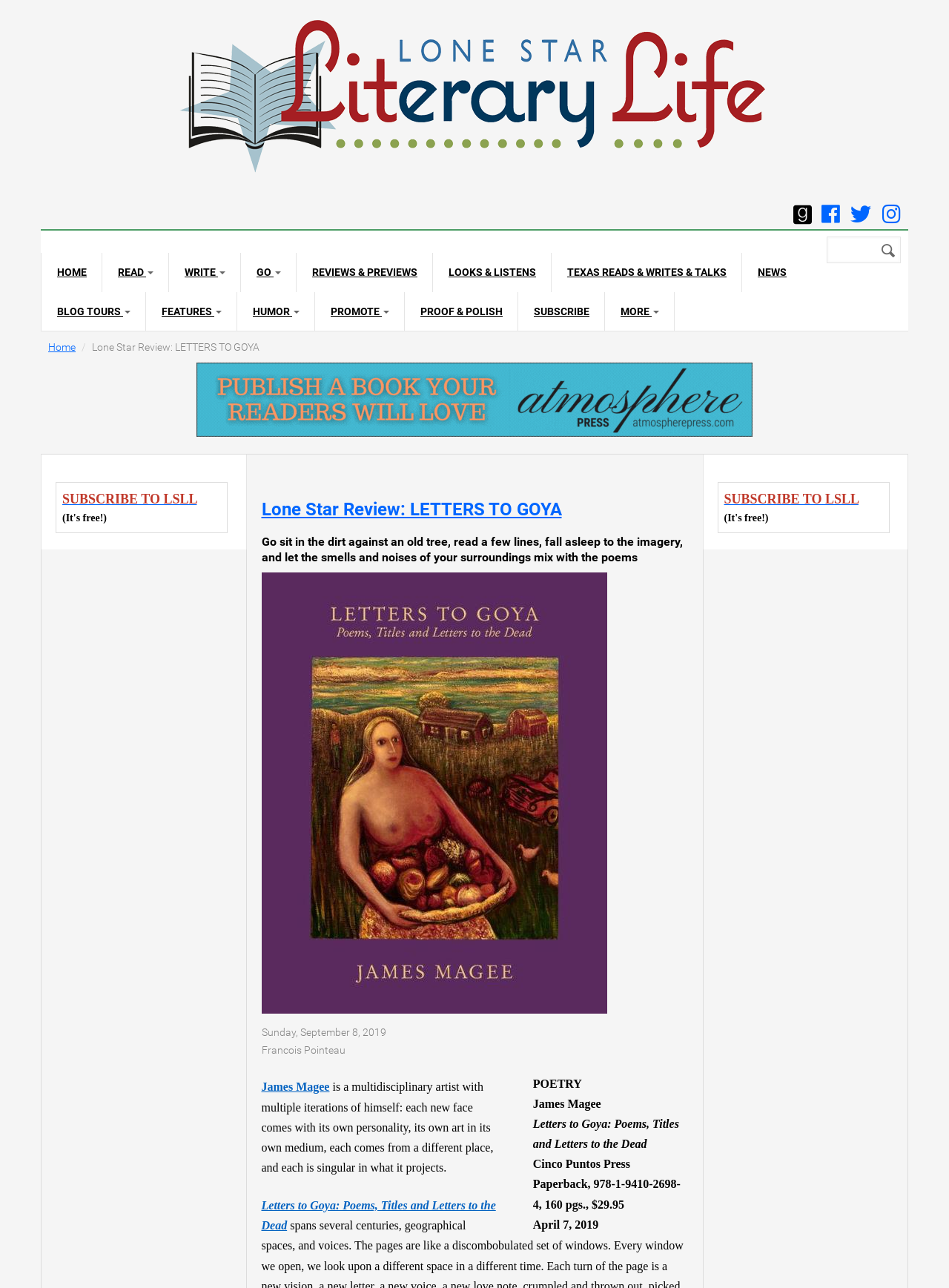Find the bounding box coordinates for the HTML element specified by: "Kids' Summer Reads".

[0.169, 0.302, 0.294, 0.319]